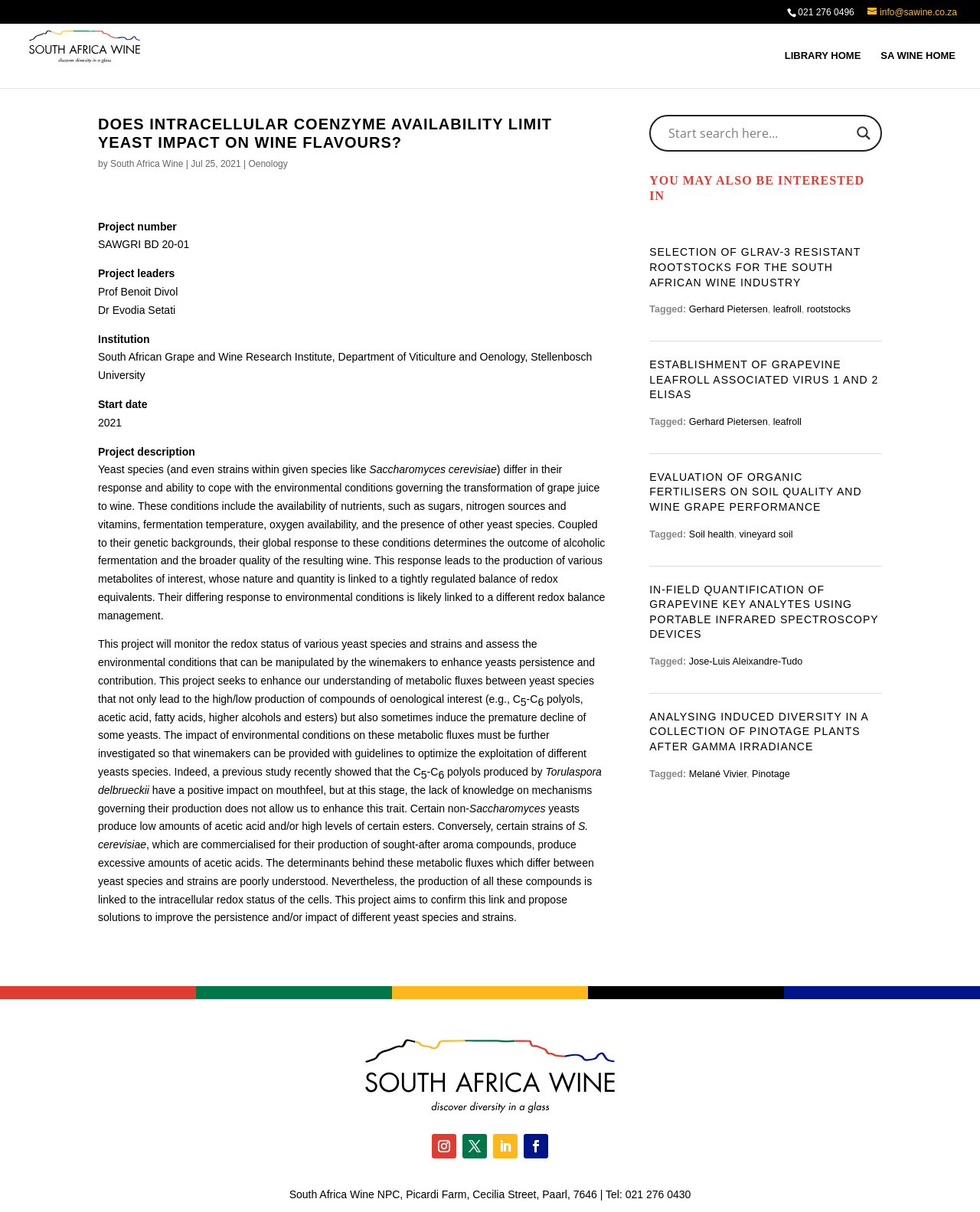Please determine the bounding box coordinates of the element to click in order to execute the following instruction: "Click on Latest & Upcoming Games Reviews". The coordinates should be four float numbers between 0 and 1, specified as [left, top, right, bottom].

None